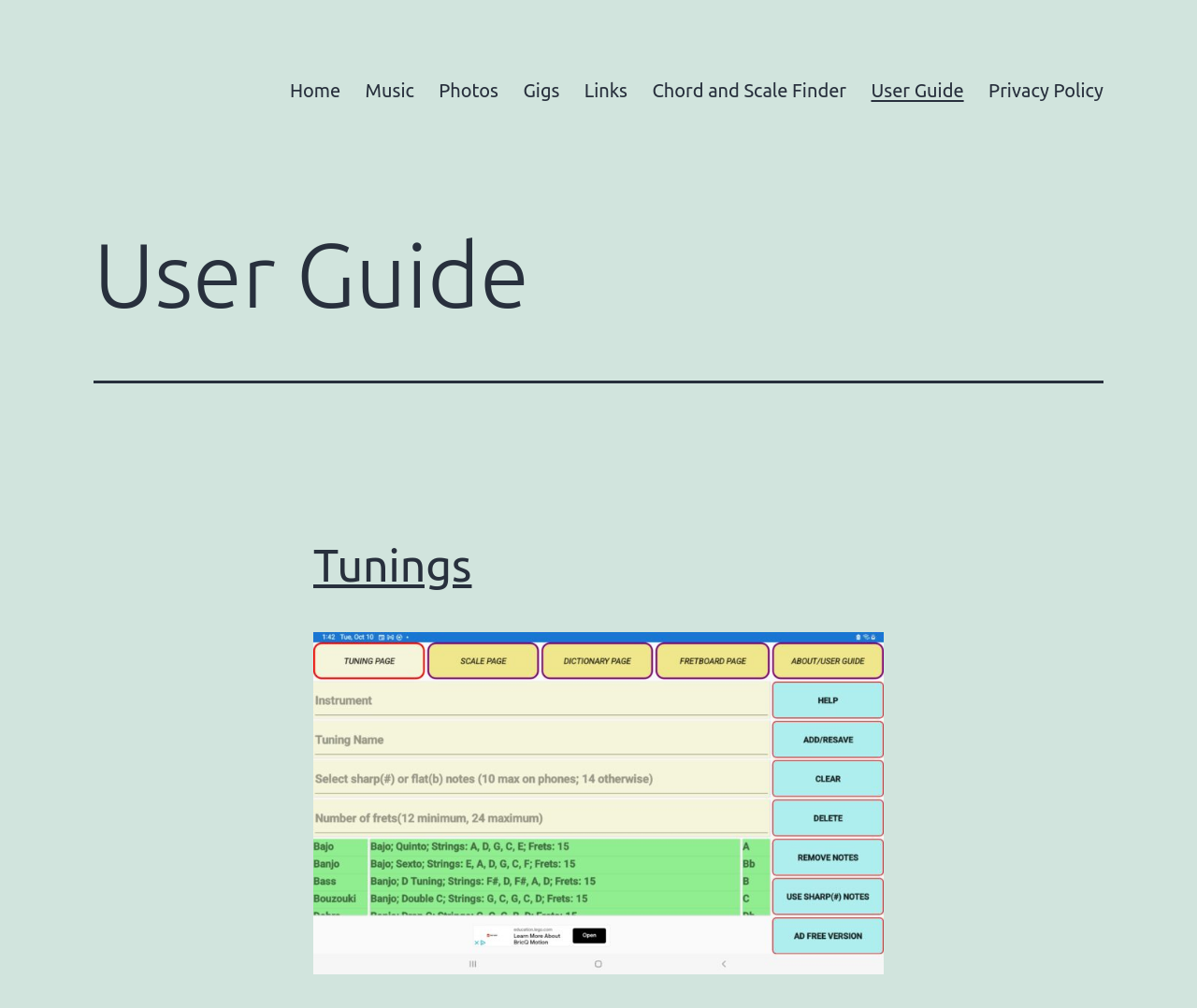Describe every aspect of the webpage comprehensively.

The webpage is a user guide for The 69th Street Band. At the top left, there is a link to the band's main page. Below it, a primary navigation menu spans across the top of the page, containing 8 links: Home, Music, Photos, Gigs, Links, Chord and Scale Finder, User Guide, and Privacy Policy. 

Below the navigation menu, a large header reads "User Guide". Underneath the header, there is a section with a single word "Tunings", which is likely a title or a category. There is also a non-descriptive text element containing a non-breaking space character, which does not provide any meaningful information.